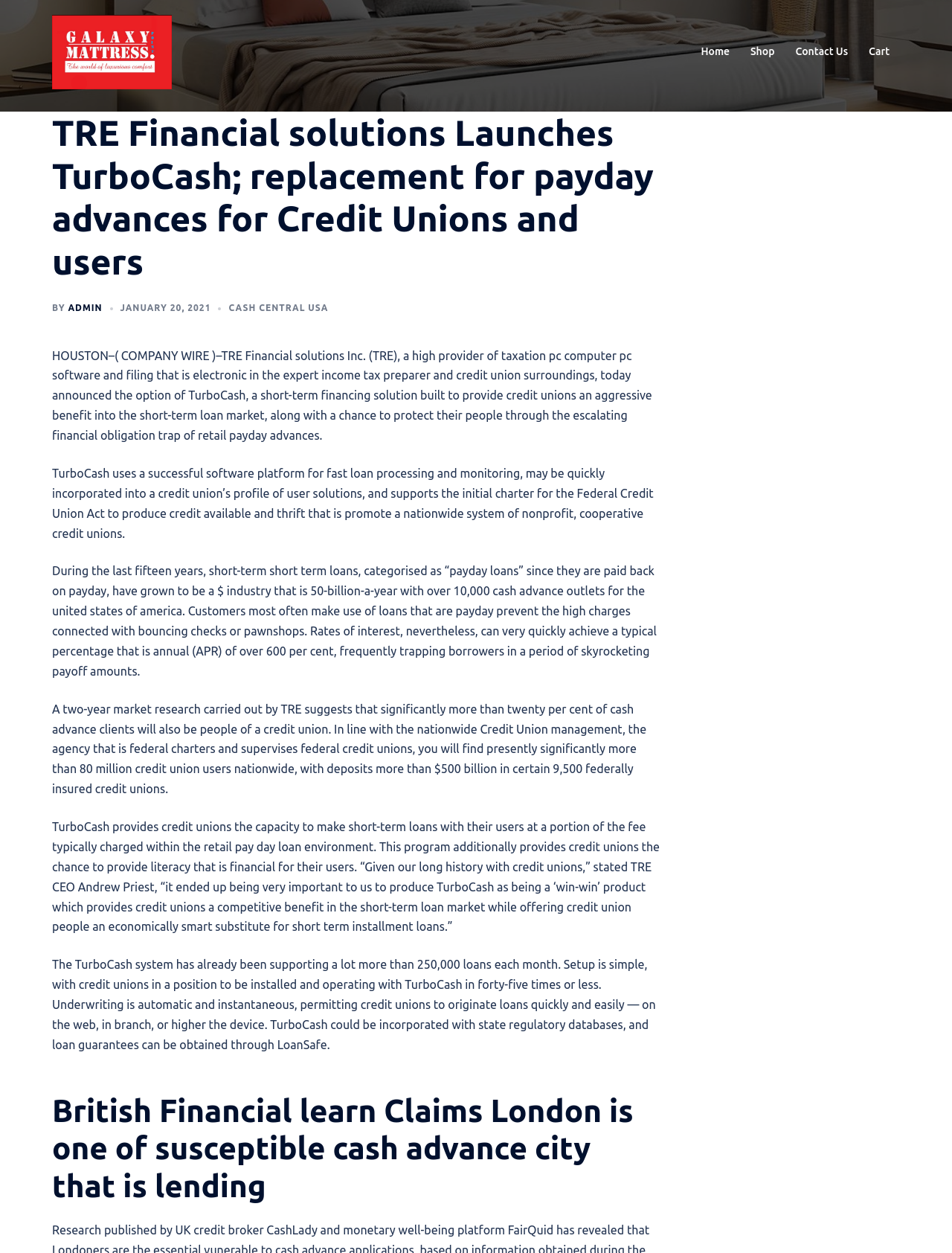Based on the element description "What We Do", predict the bounding box coordinates of the UI element.

None